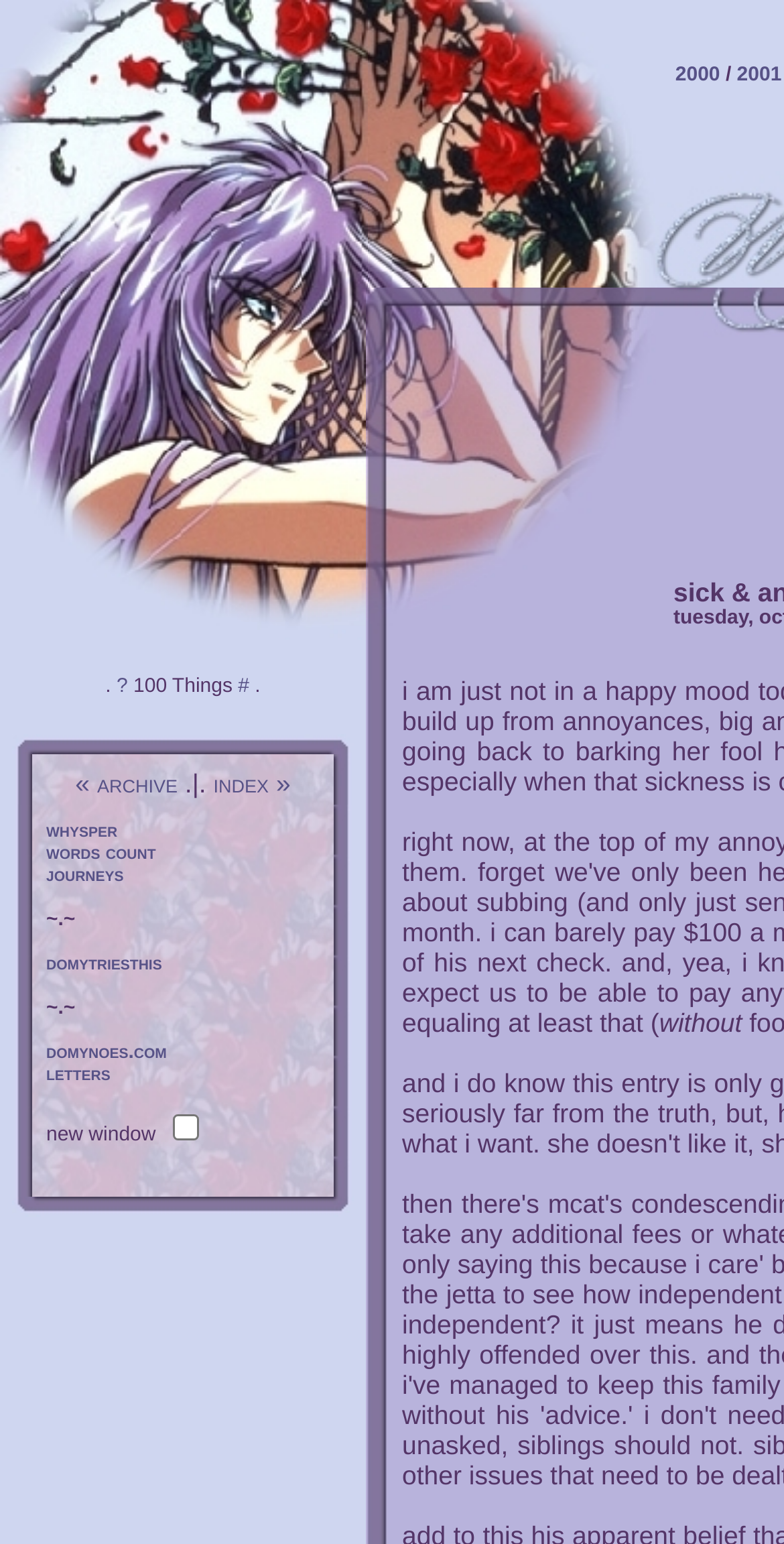Use a single word or phrase to answer the question: 
Is the checkbox in the 'new window' table cell checked?

false